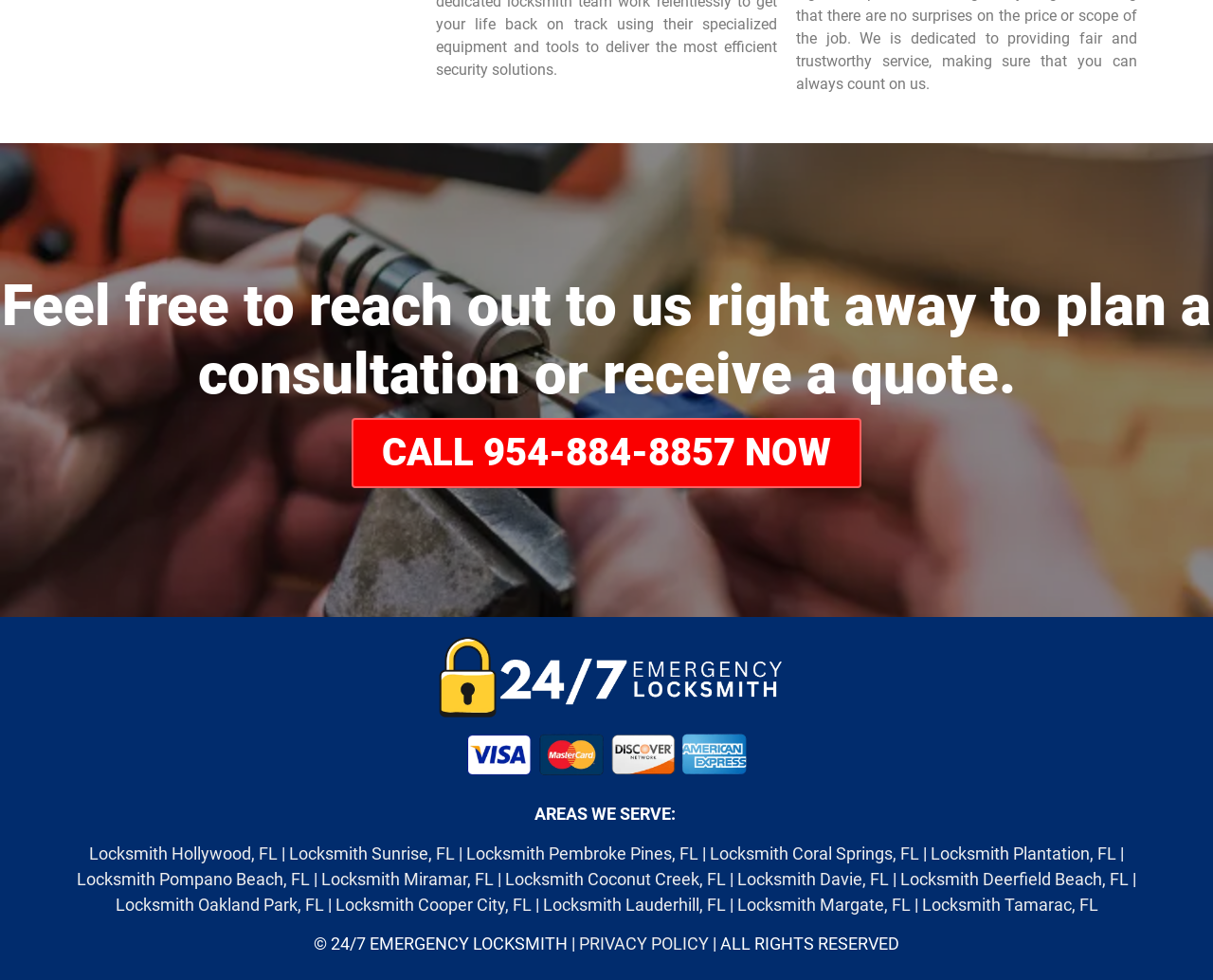Please determine the bounding box coordinates of the element to click in order to execute the following instruction: "Get a quote". The coordinates should be four float numbers between 0 and 1, specified as [left, top, right, bottom].

[0.29, 0.426, 0.71, 0.498]